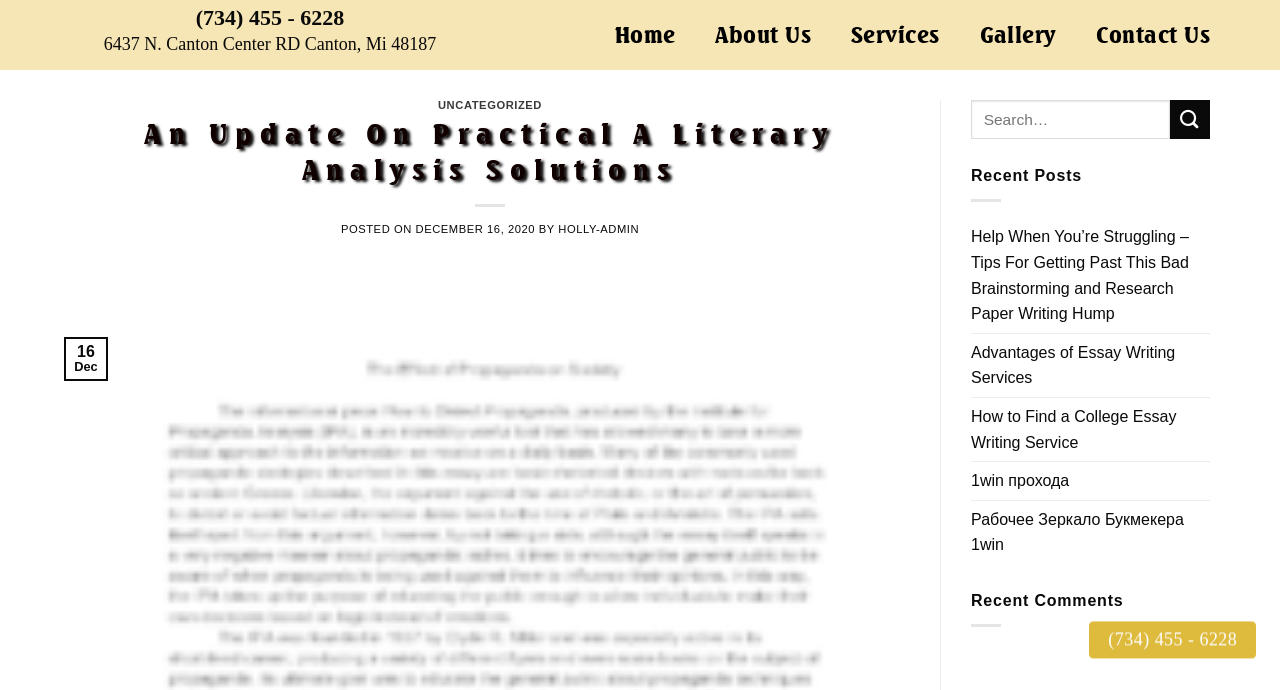Provide a short answer using a single word or phrase for the following question: 
How many links are in the main navigation menu?

5